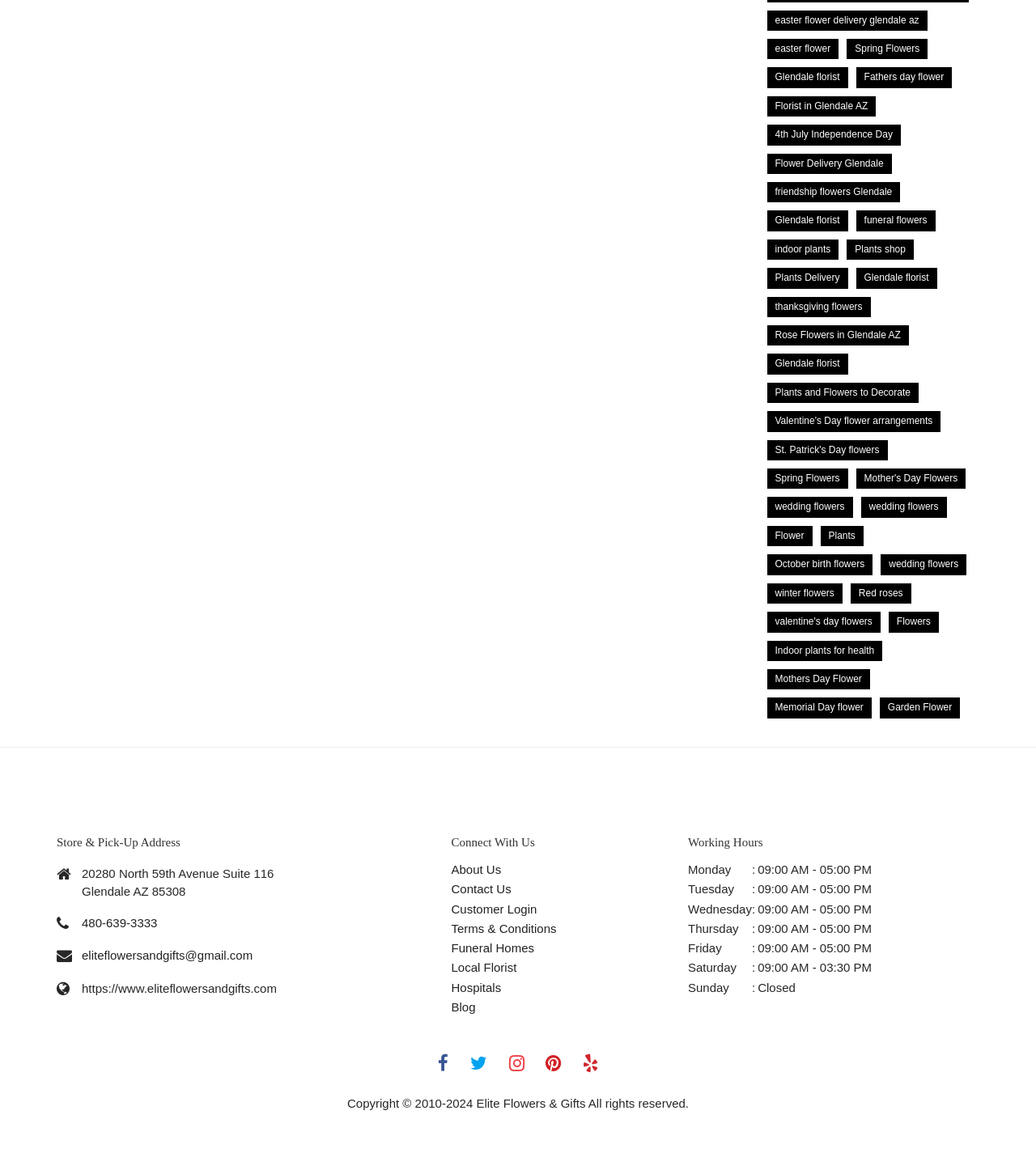Determine the bounding box coordinates of the clickable area required to perform the following instruction: "Connect with us on 'About Us'". The coordinates should be represented as four float numbers between 0 and 1: [left, top, right, bottom].

[0.436, 0.748, 0.484, 0.76]